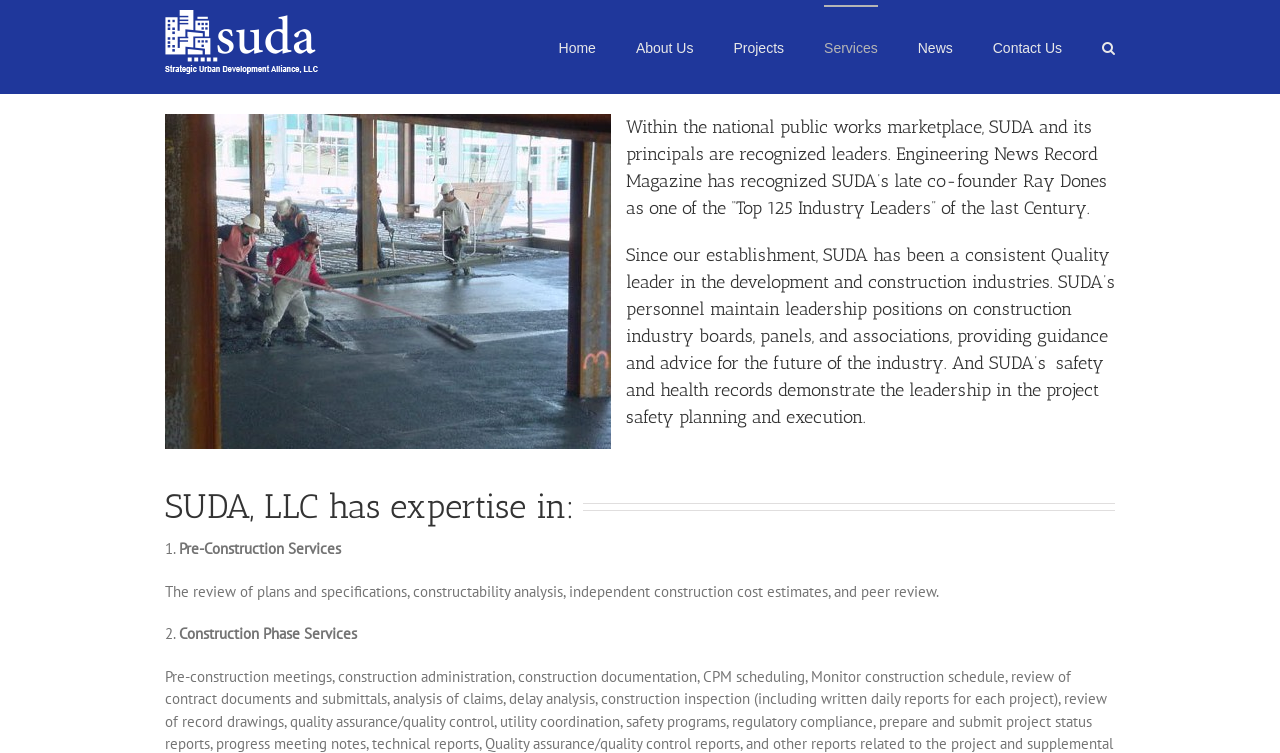Identify and provide the bounding box coordinates of the UI element described: "News". The coordinates should be formatted as [left, top, right, bottom], with each number being a float between 0 and 1.

[0.717, 0.007, 0.744, 0.118]